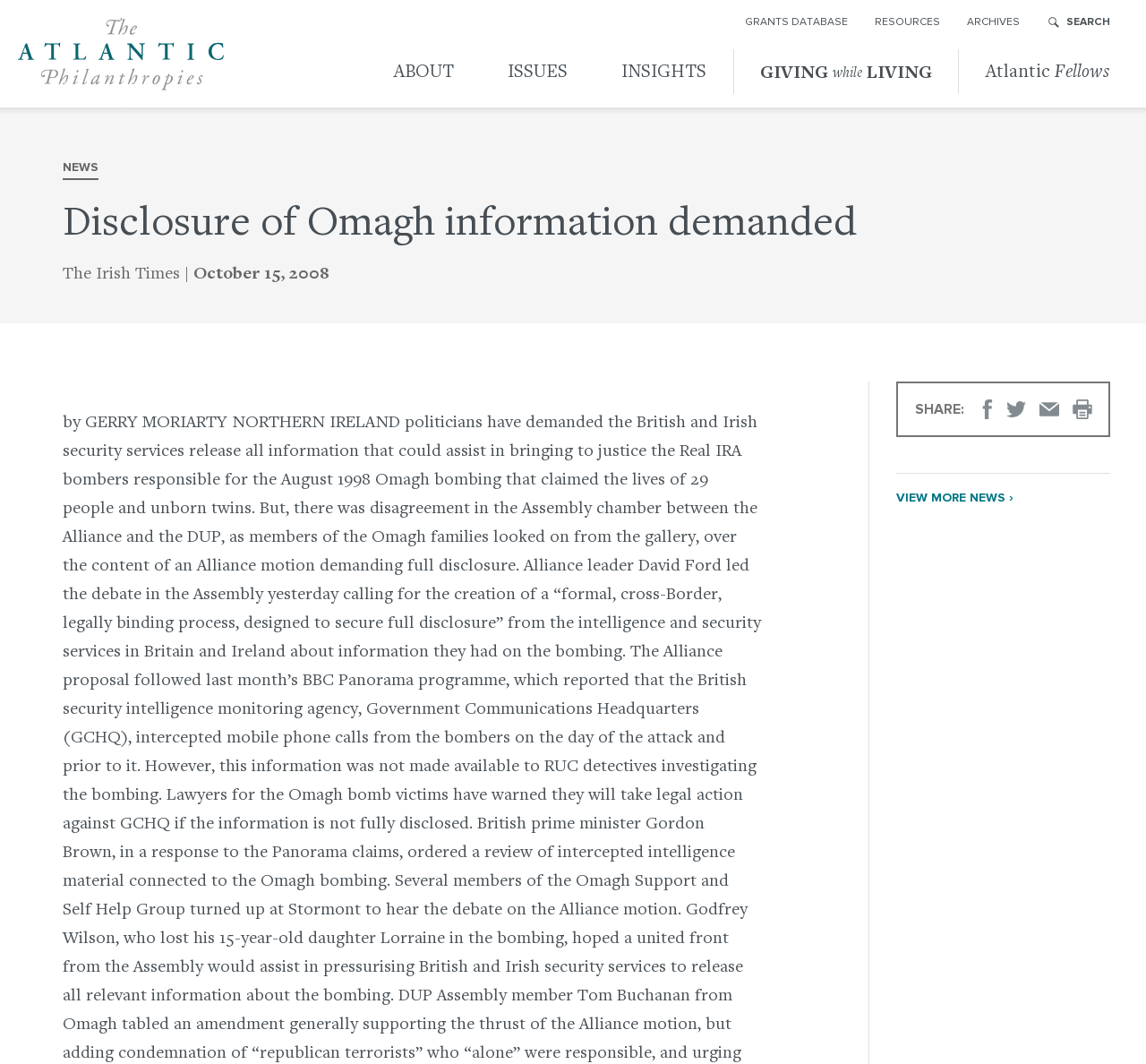Identify and extract the main heading of the webpage.

Disclosure of Omagh information demanded